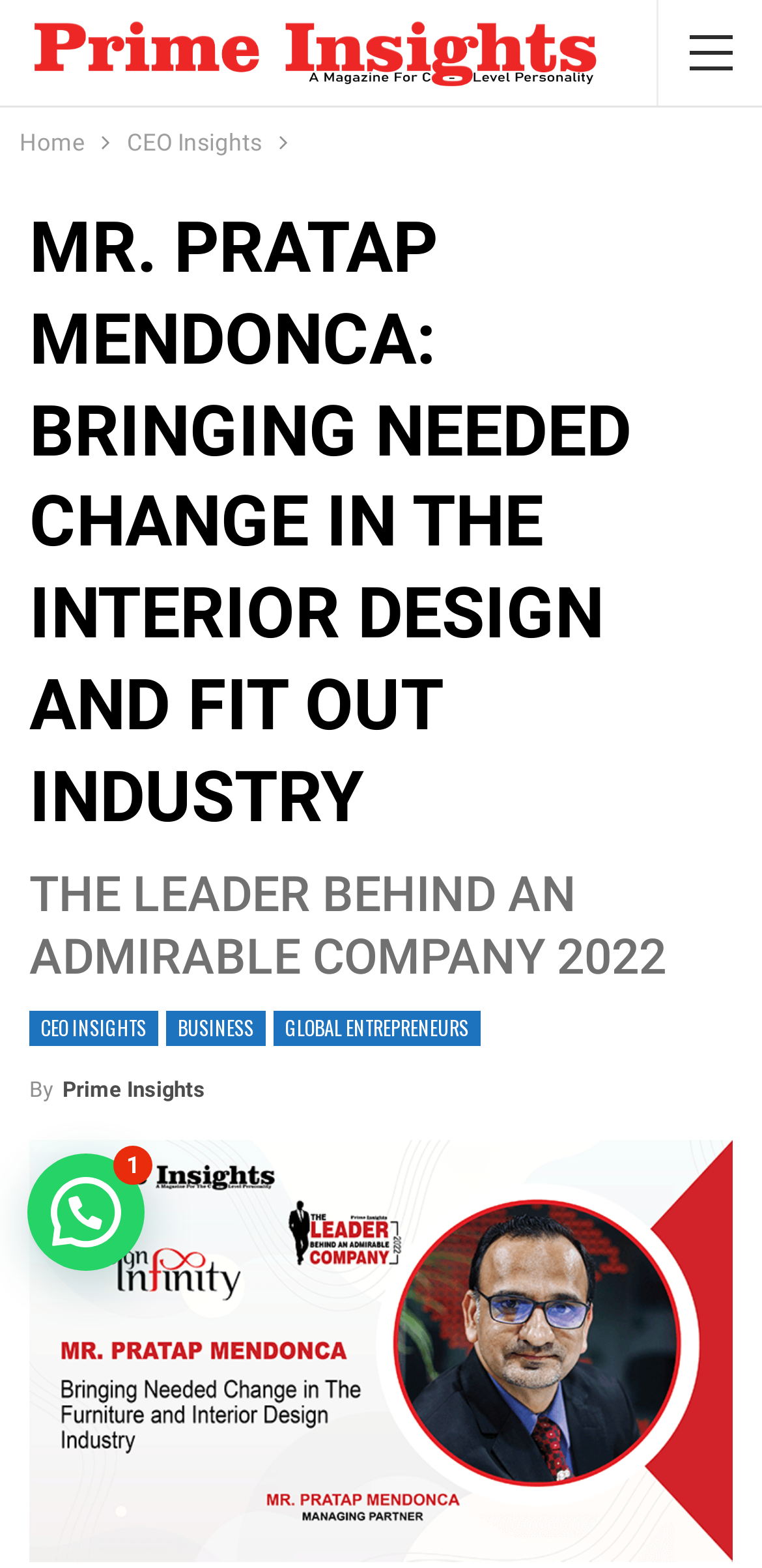Please extract and provide the main headline of the webpage.

MR. PRATAP MENDONCA: BRINGING NEEDED CHANGE IN THE INTERIOR DESIGN AND FIT OUT INDUSTRY